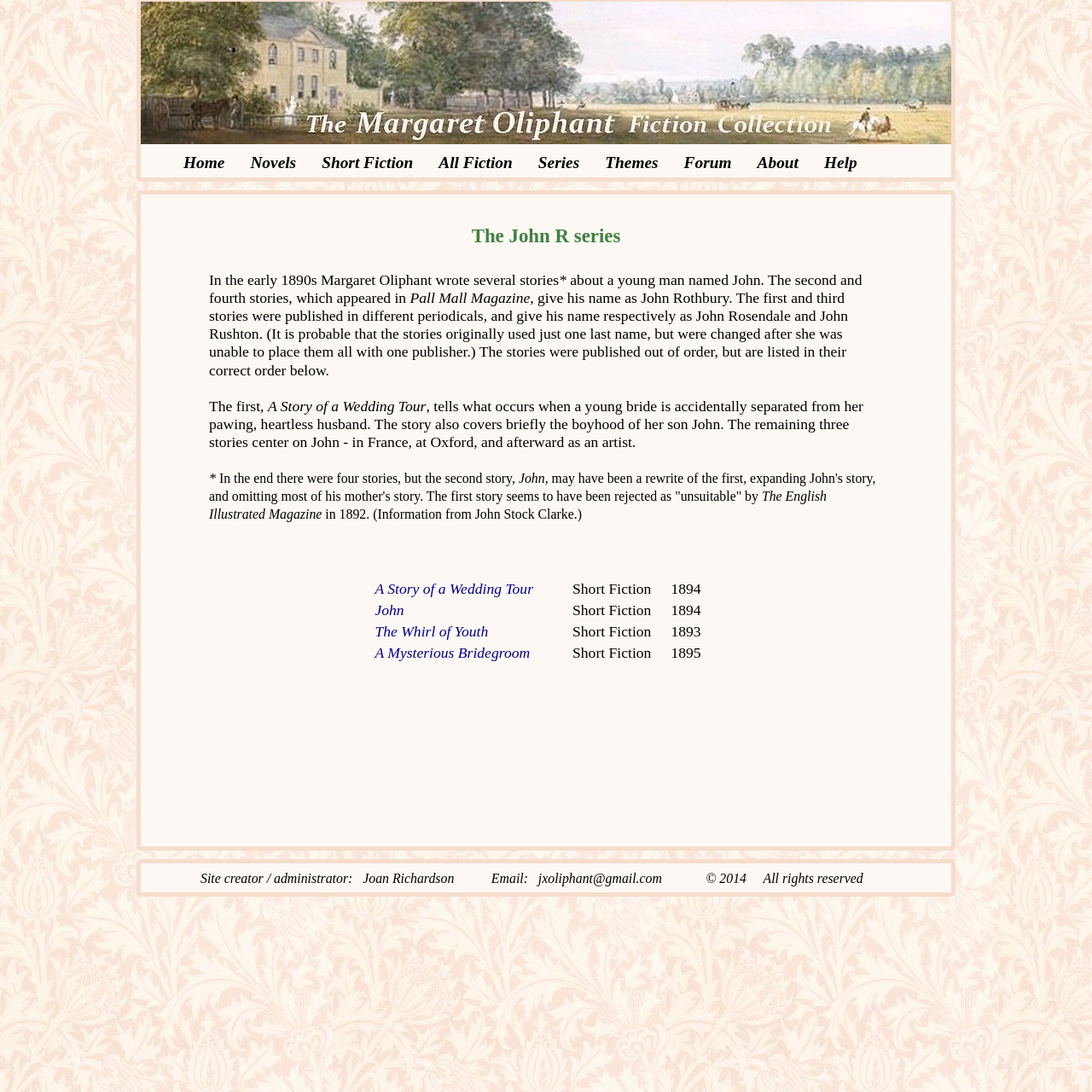Please provide a one-word or short phrase answer to the question:
What is the name of the series described on this page?

The John R series